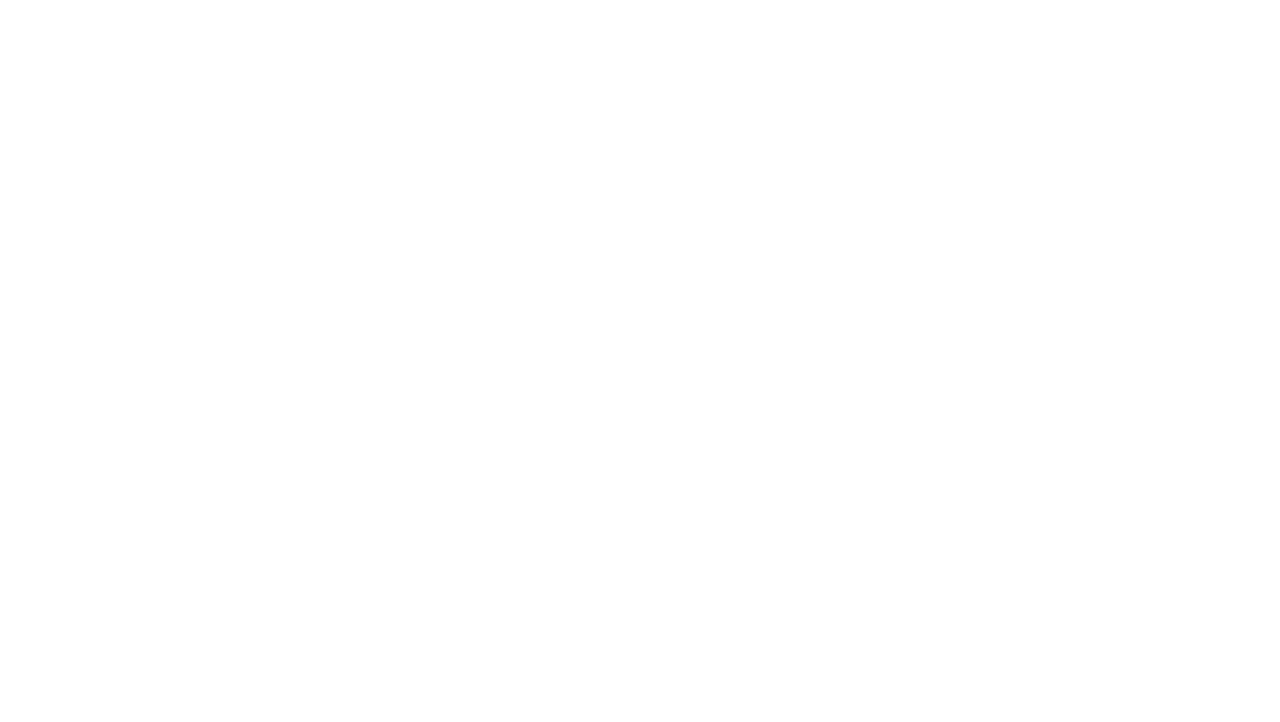Please find the bounding box for the following UI element description. Provide the coordinates in (top-left x, top-left y, bottom-right x, bottom-right y) format, with values between 0 and 1: Impressum

[0.109, 0.496, 0.171, 0.537]